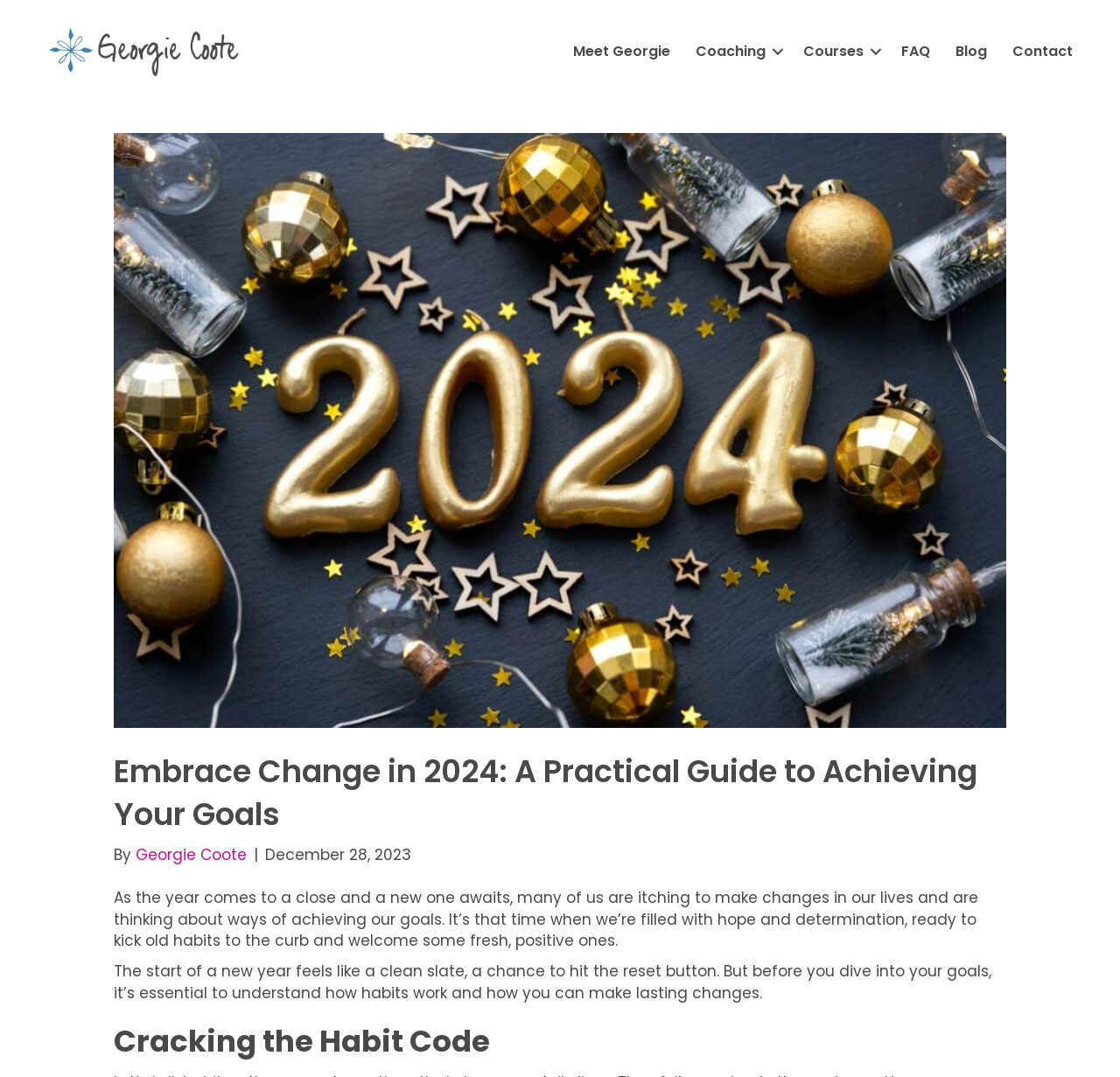Extract the bounding box of the UI element described as: "#9. Secure & Test Thermostat".

None